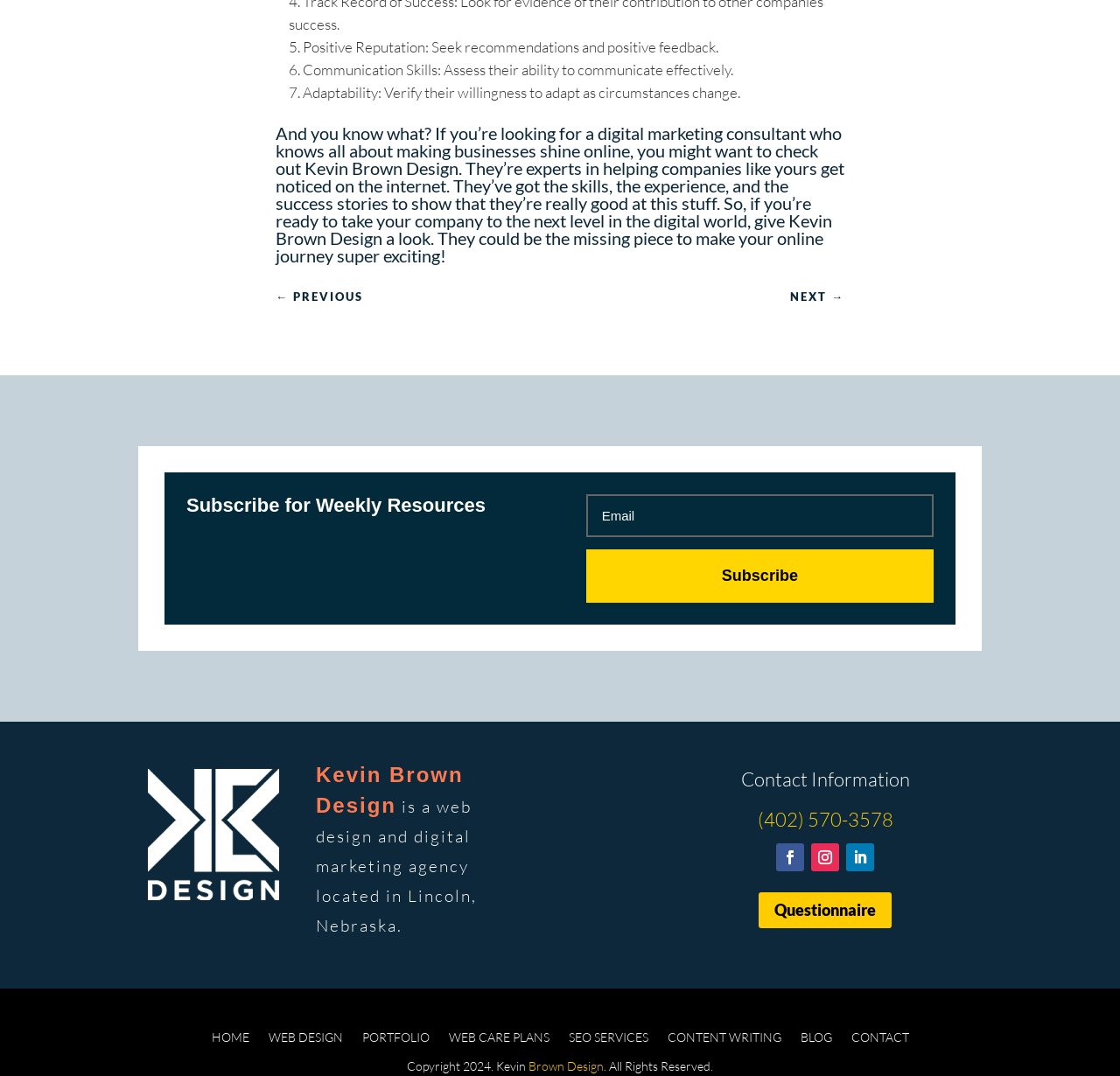What is the phone number of Kevin Brown Design?
Based on the image, give a one-word or short phrase answer.

(402) 570-3578